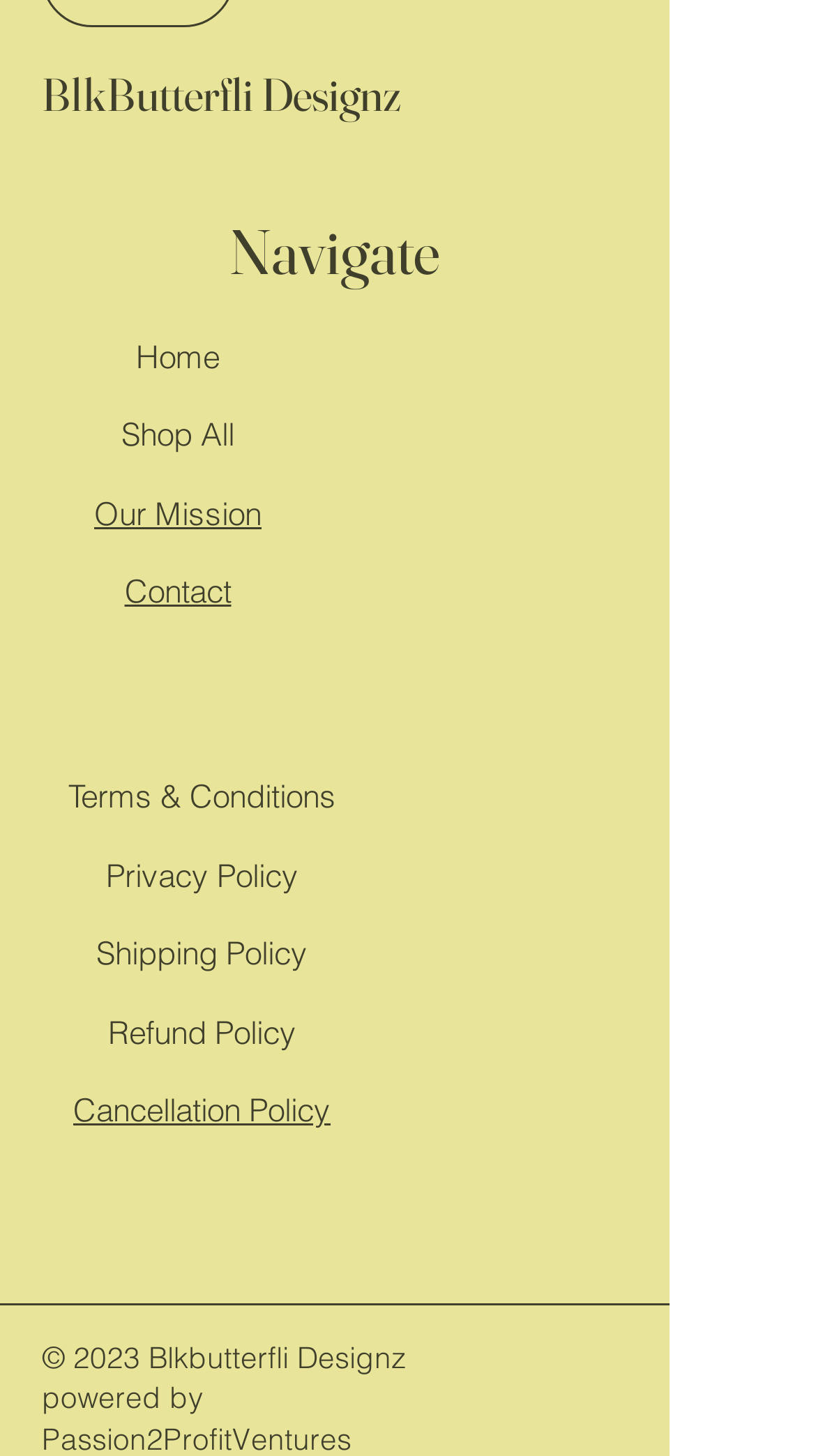Could you specify the bounding box coordinates for the clickable section to complete the following instruction: "contact us"?

[0.153, 0.393, 0.283, 0.42]